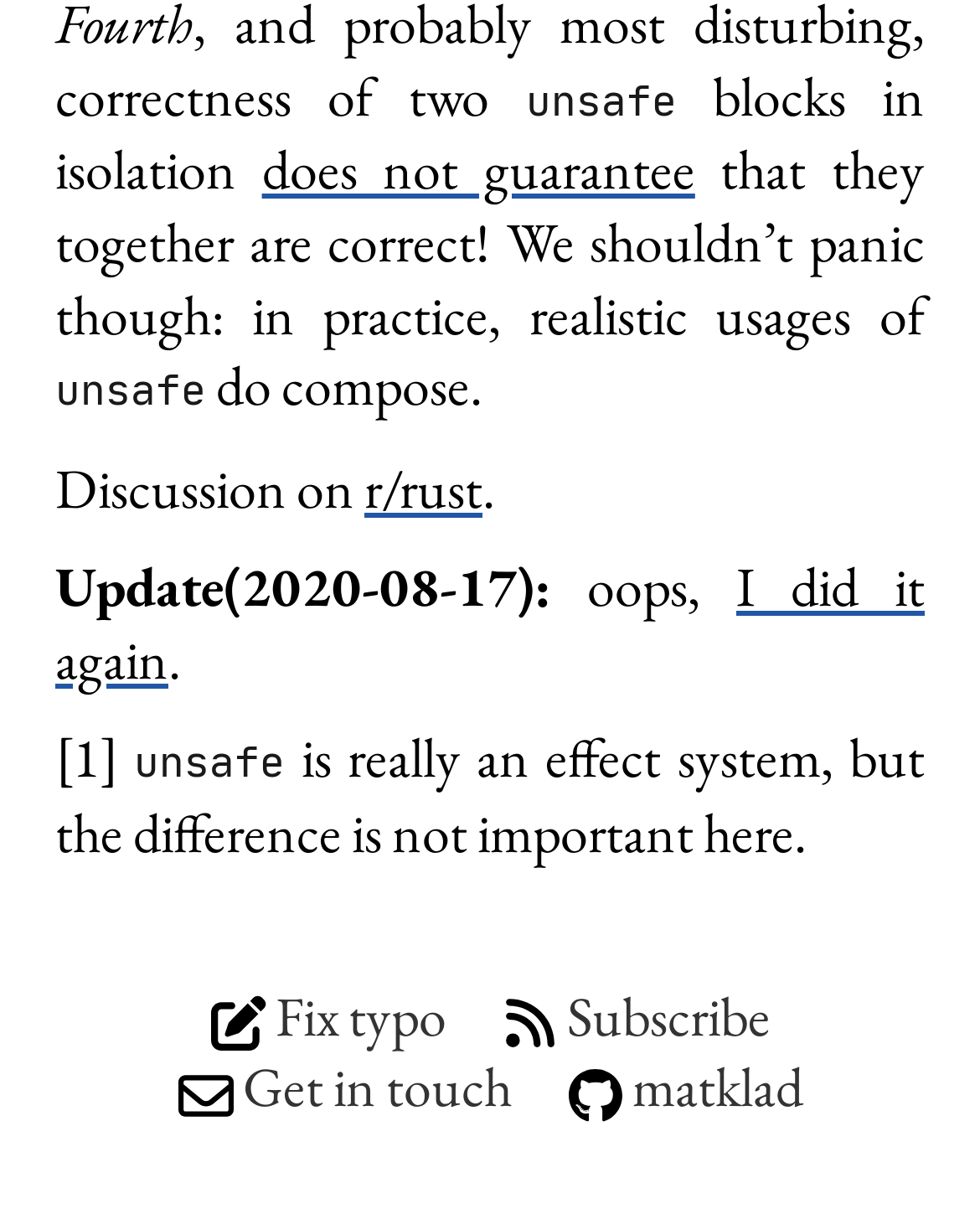What is the author's tone in the text?
Use the image to give a comprehensive and detailed response to the question.

The author's tone in the text is humorous, as evidenced by the use of phrases like 'oops, I did it again' and the lighthearted discussion of mistakes.